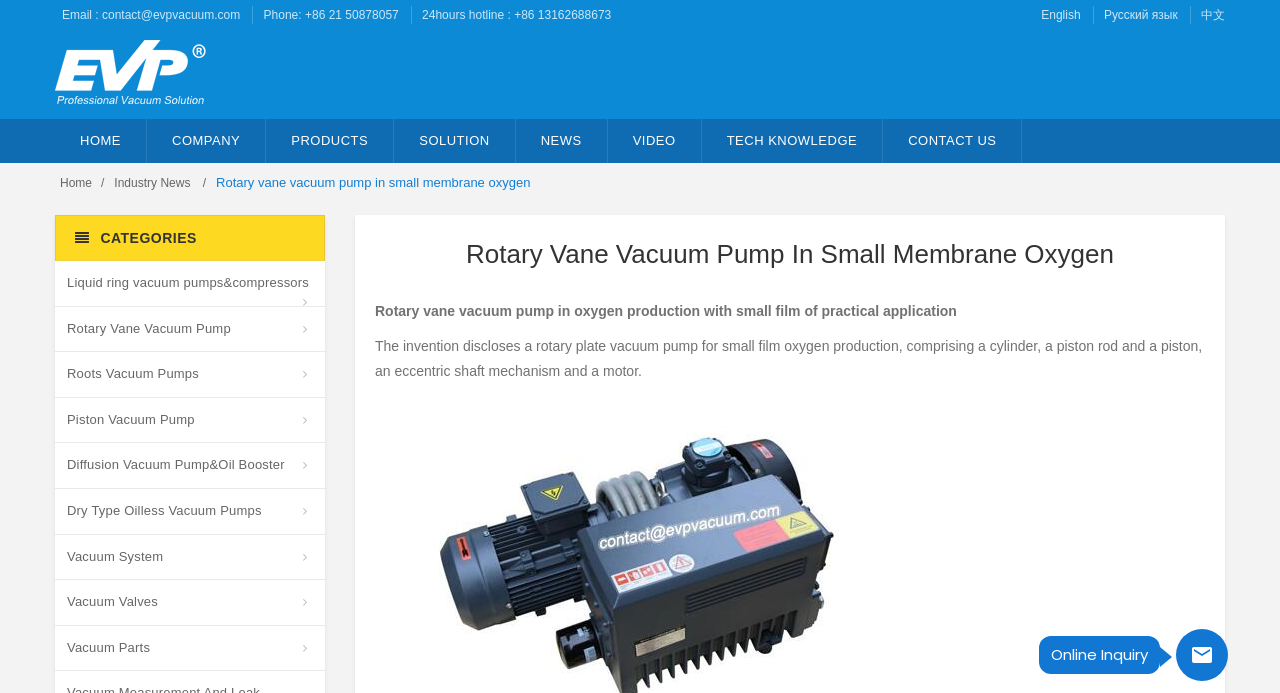How many language options are available on this webpage? Please answer the question using a single word or phrase based on the image.

3